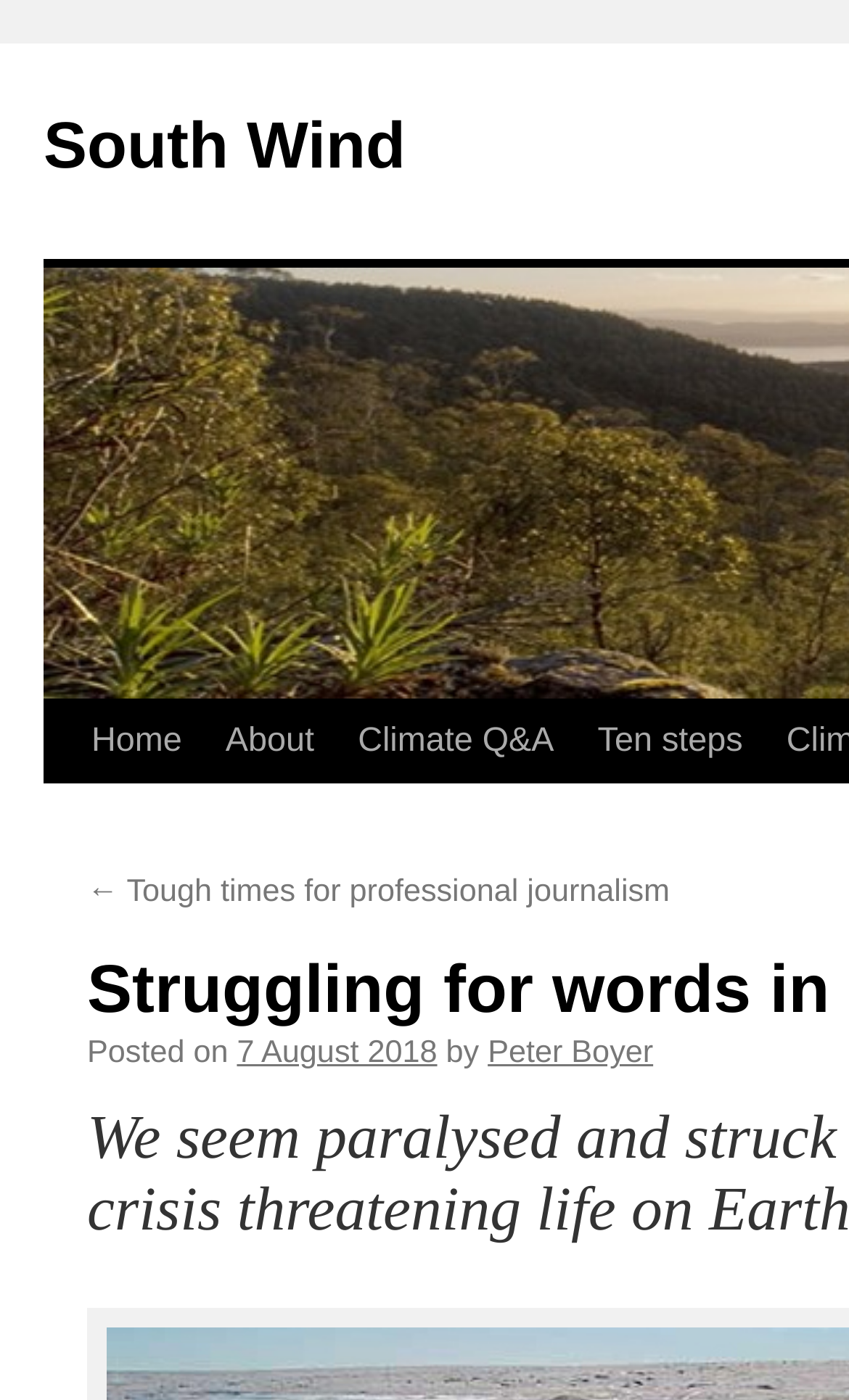What is the position of the 'Climate Q&A' link?
Please look at the screenshot and answer in one word or a short phrase.

Third from the left